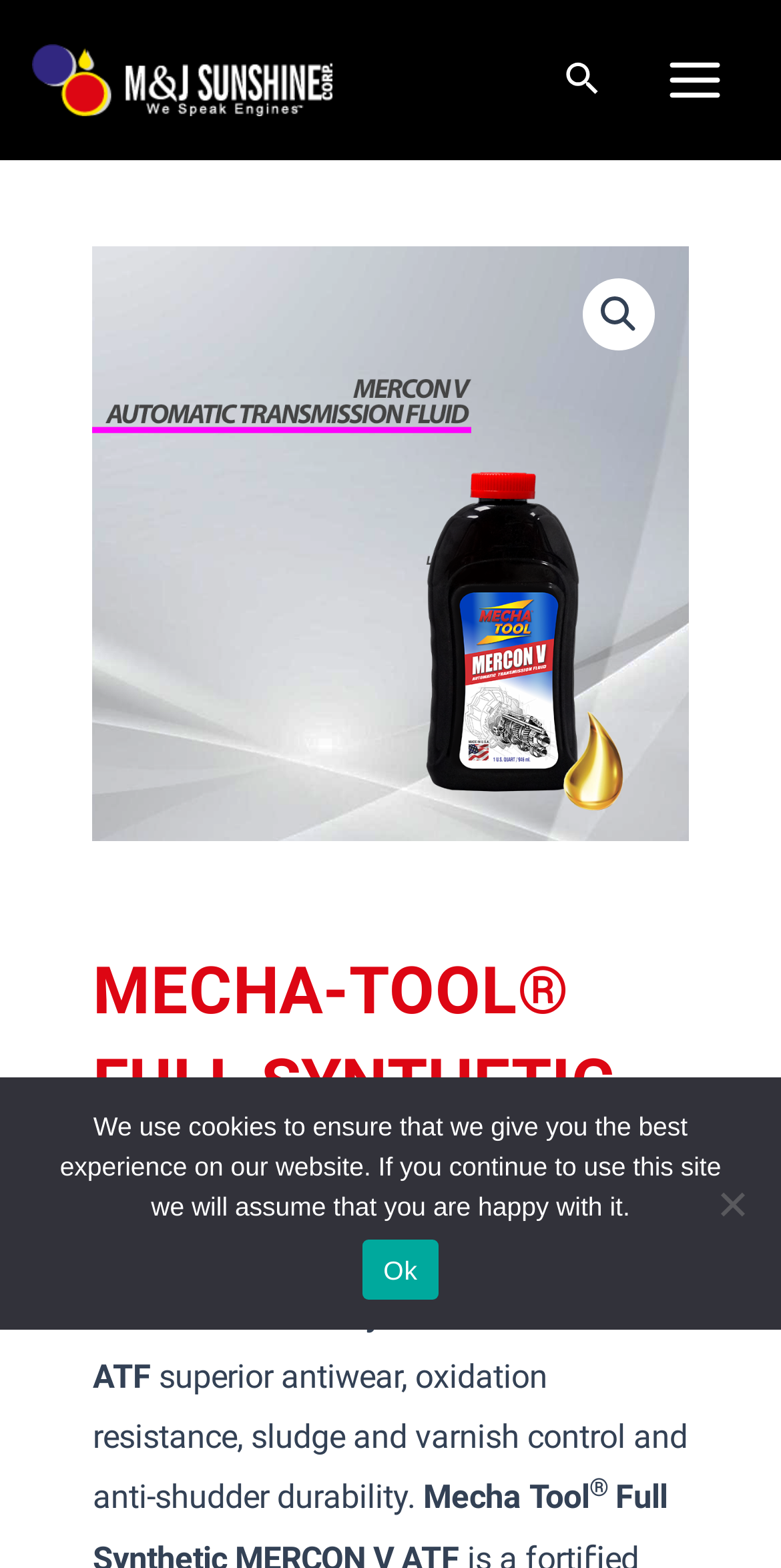Identify the bounding box of the HTML element described here: "video games as an art". Provide the coordinates as four float numbers between 0 and 1: [left, top, right, bottom].

None